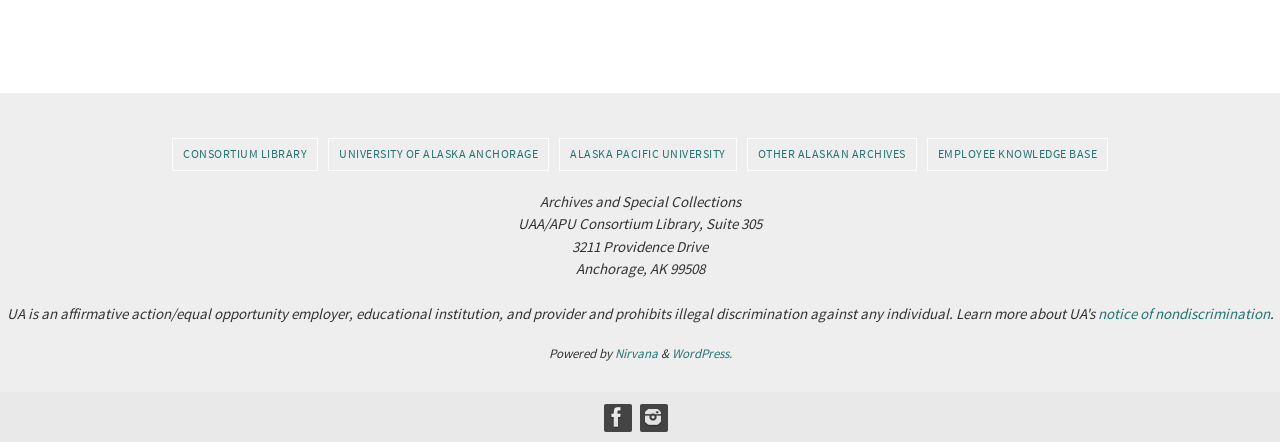Give a short answer using one word or phrase for the question:
What is the name of the library consortium?

UAA/APU Consortium Library